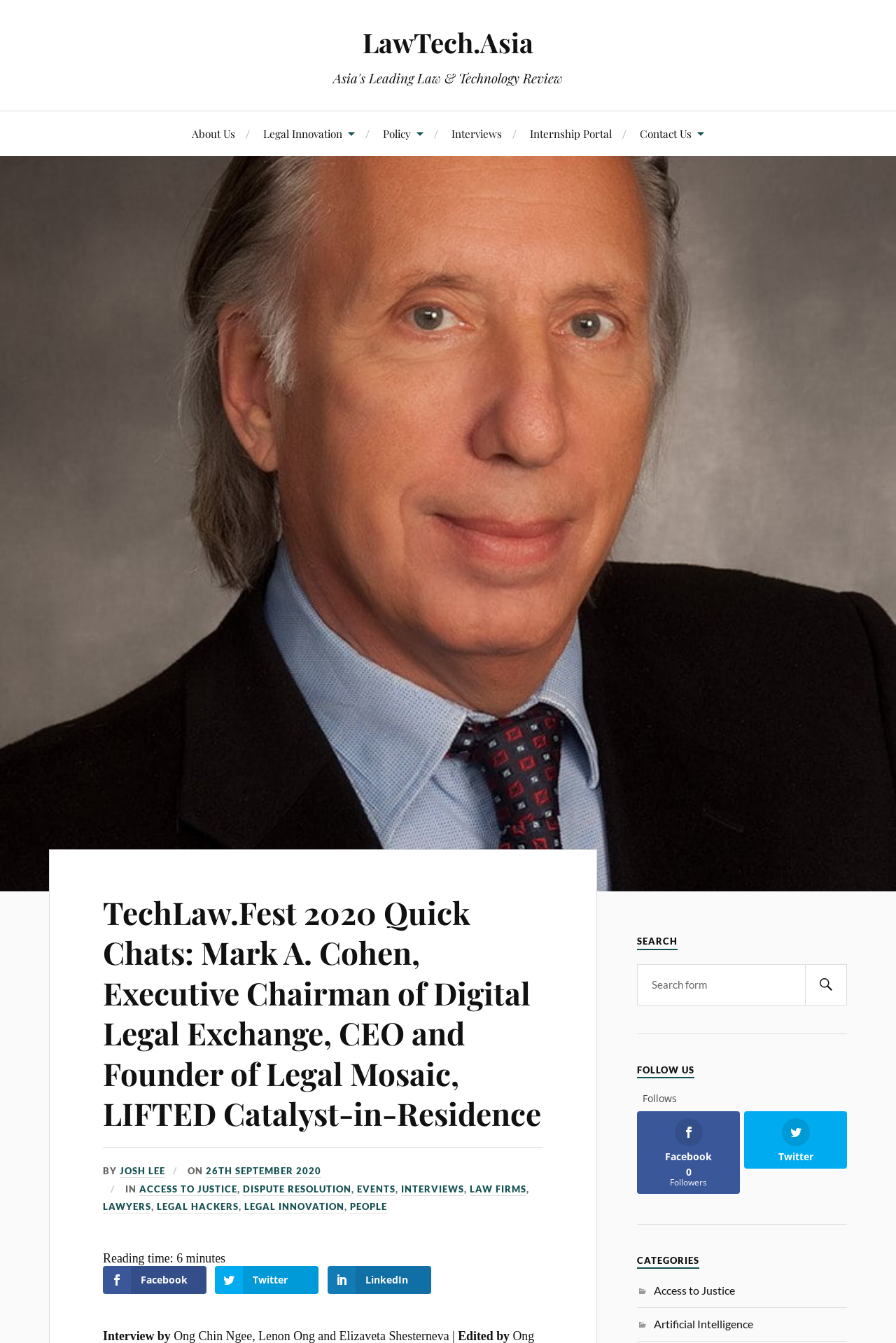Could you find the bounding box coordinates of the clickable area to complete this instruction: "Click on the 'LATEST' link"?

None